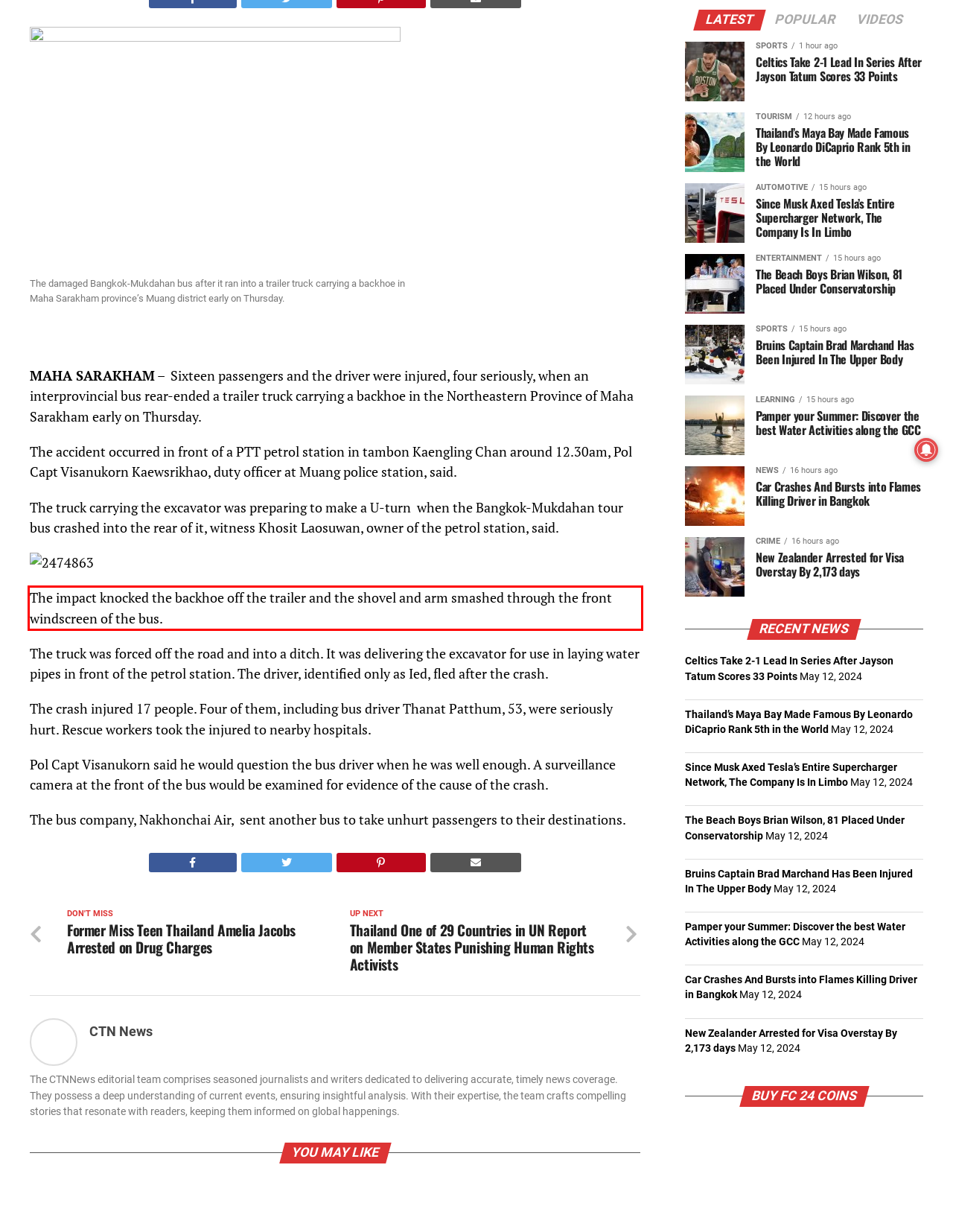From the provided screenshot, extract the text content that is enclosed within the red bounding box.

The impact knocked the backhoe off the trailer and the shovel and arm smashed through the front windscreen of the bus.